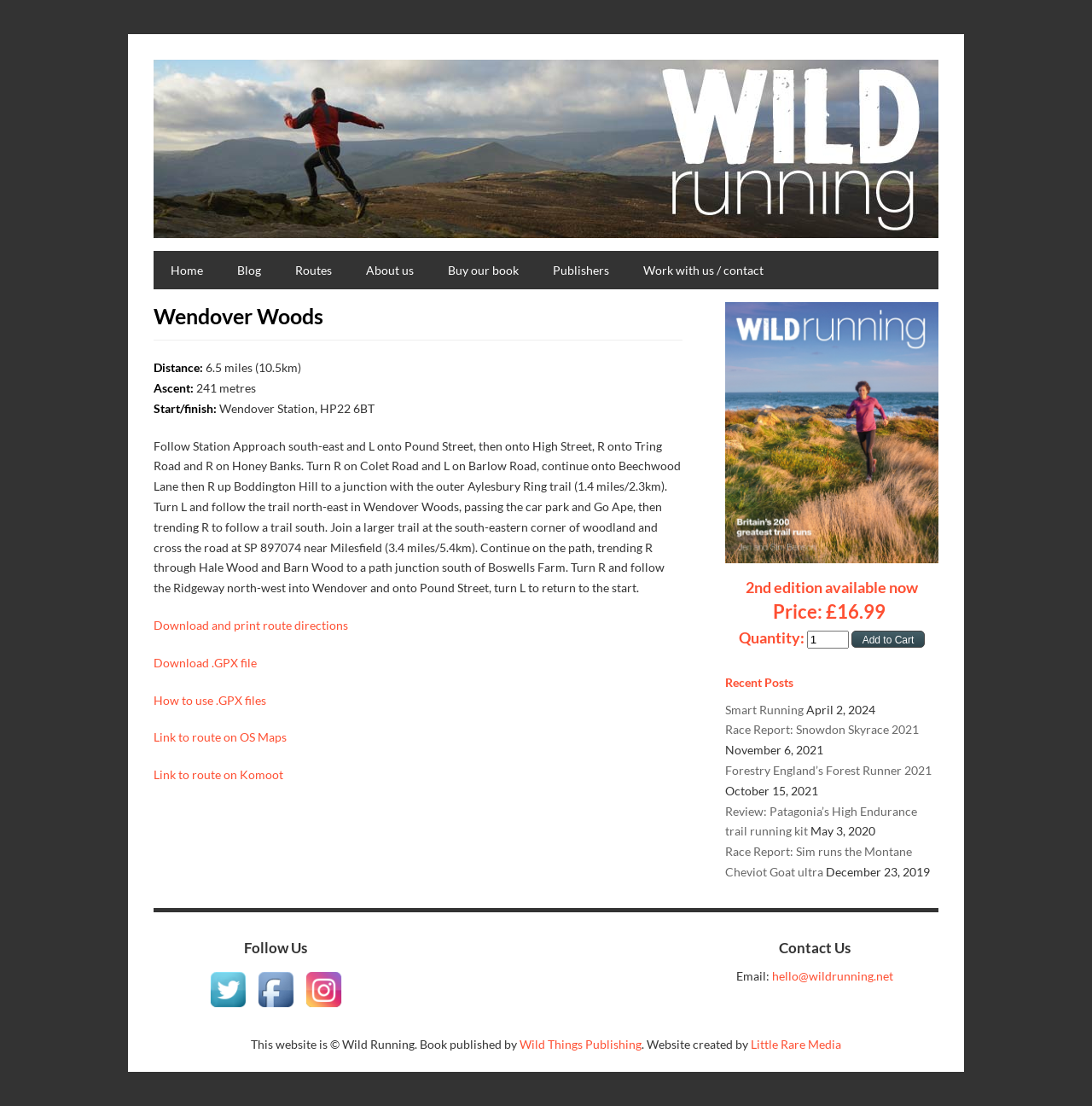Please give the bounding box coordinates of the area that should be clicked to fulfill the following instruction: "Click on the 'Buy our book' link". The coordinates should be in the format of four float numbers from 0 to 1, i.e., [left, top, right, bottom].

[0.395, 0.227, 0.491, 0.262]